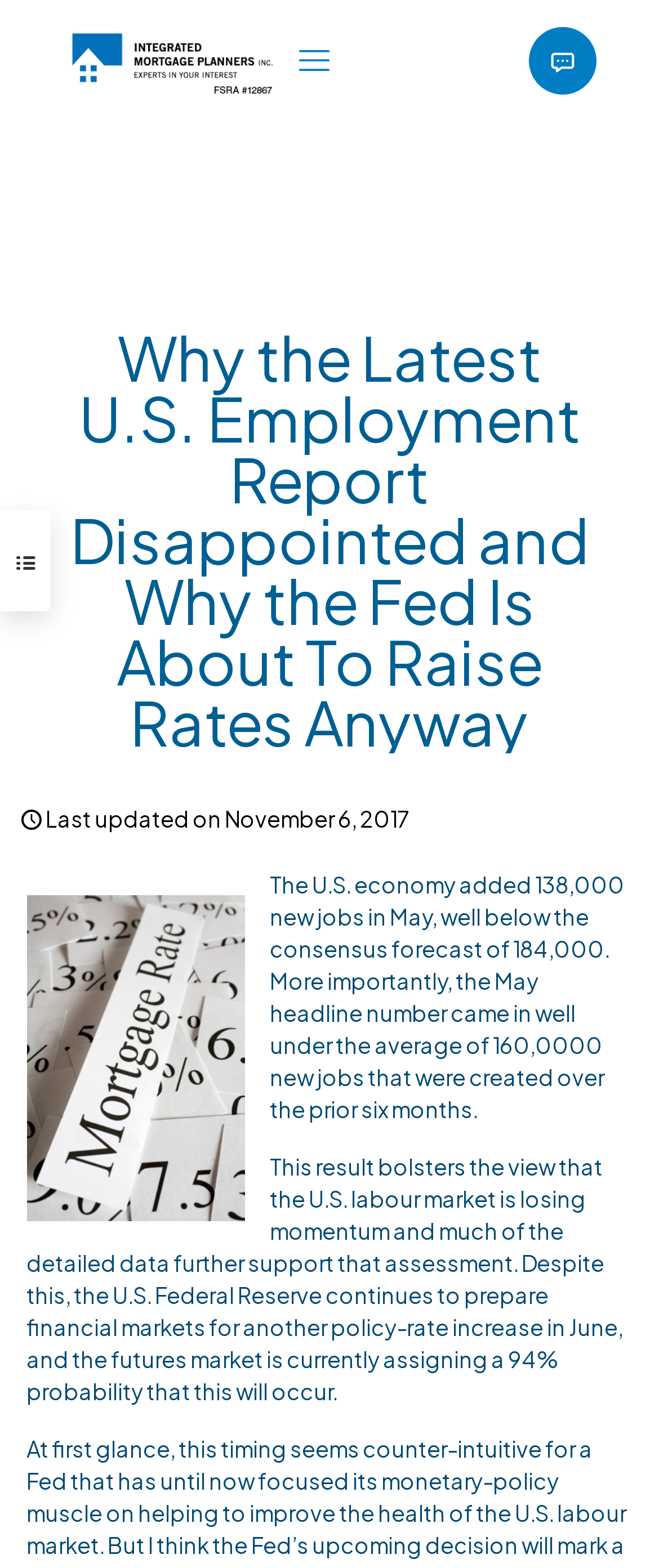Using the information in the image, give a comprehensive answer to the question: 
What is the average number of new jobs created over the prior six months?

According to the webpage, the average number of new jobs created over the prior six months is 160,000, which is higher than the May headline number.